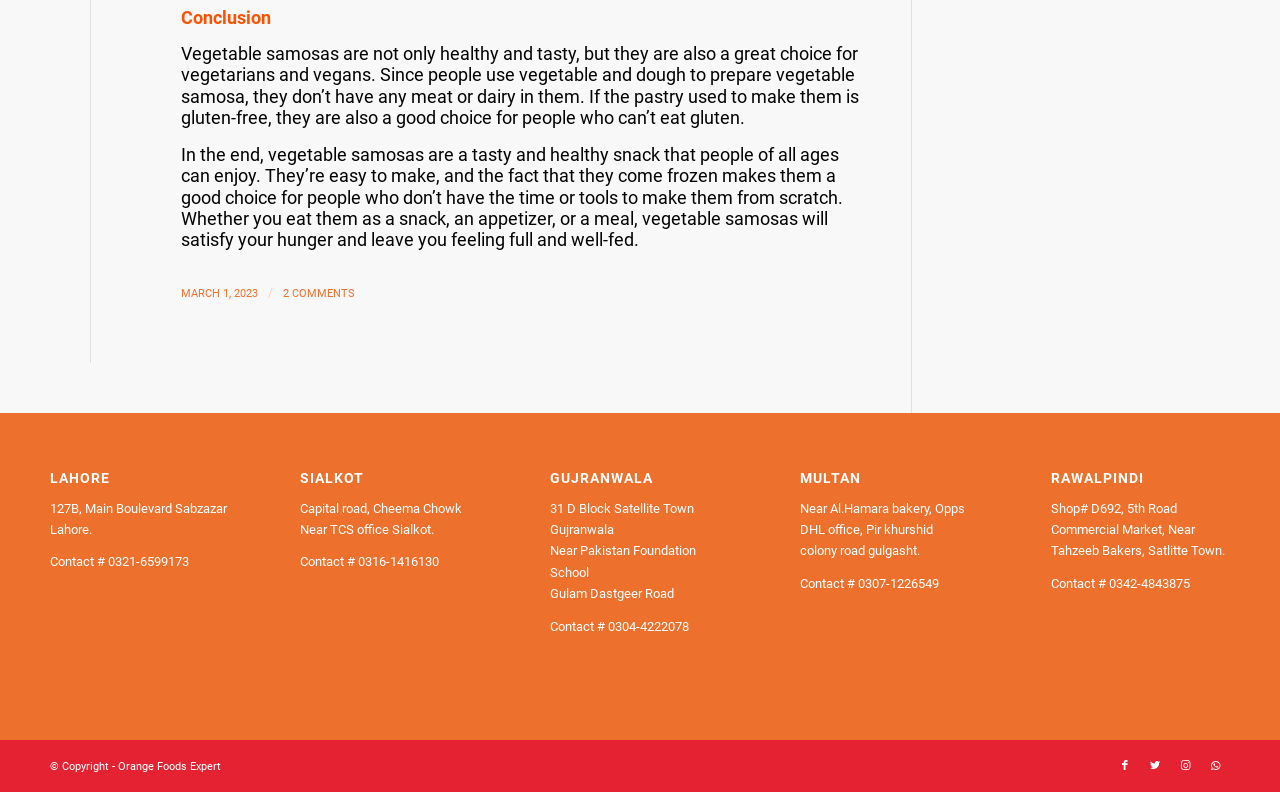Use a single word or phrase to answer the following:
What is the topic of the article?

Vegetable samosas